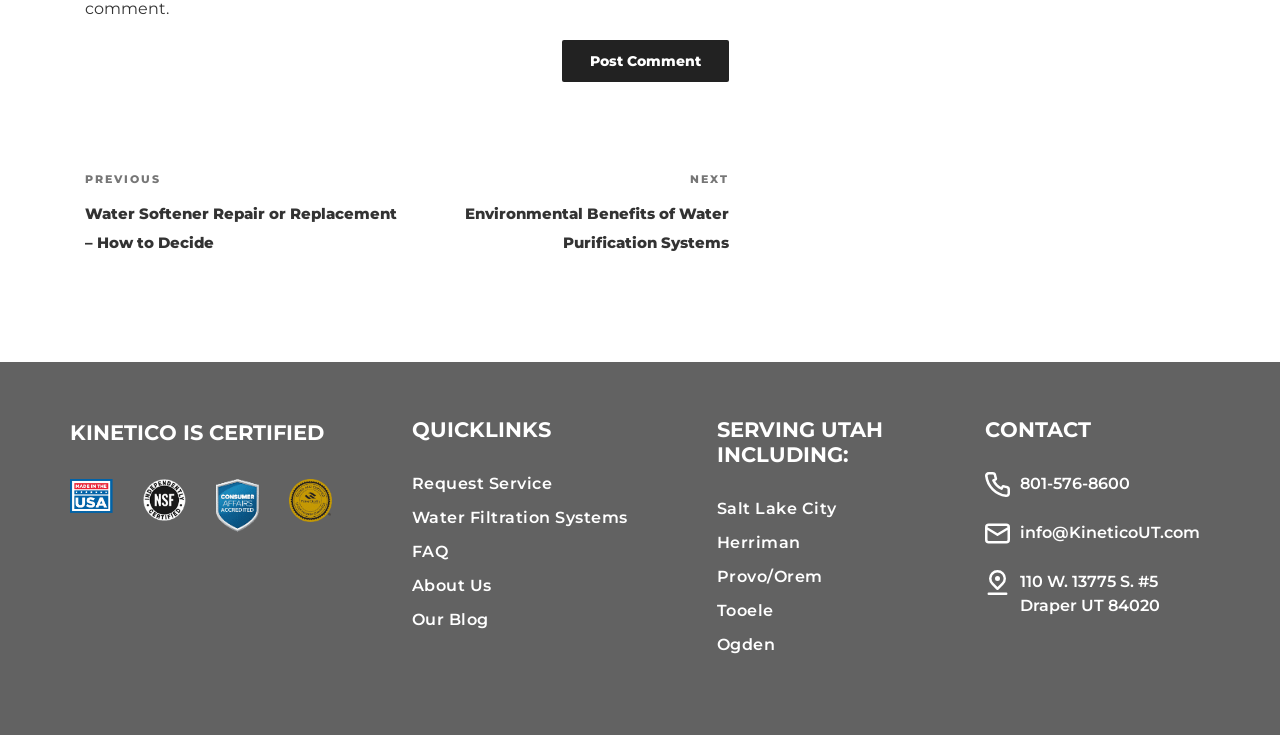Pinpoint the bounding box coordinates of the area that should be clicked to complete the following instruction: "View the 'Request Service' page". The coordinates must be given as four float numbers between 0 and 1, i.e., [left, top, right, bottom].

[0.322, 0.627, 0.497, 0.659]